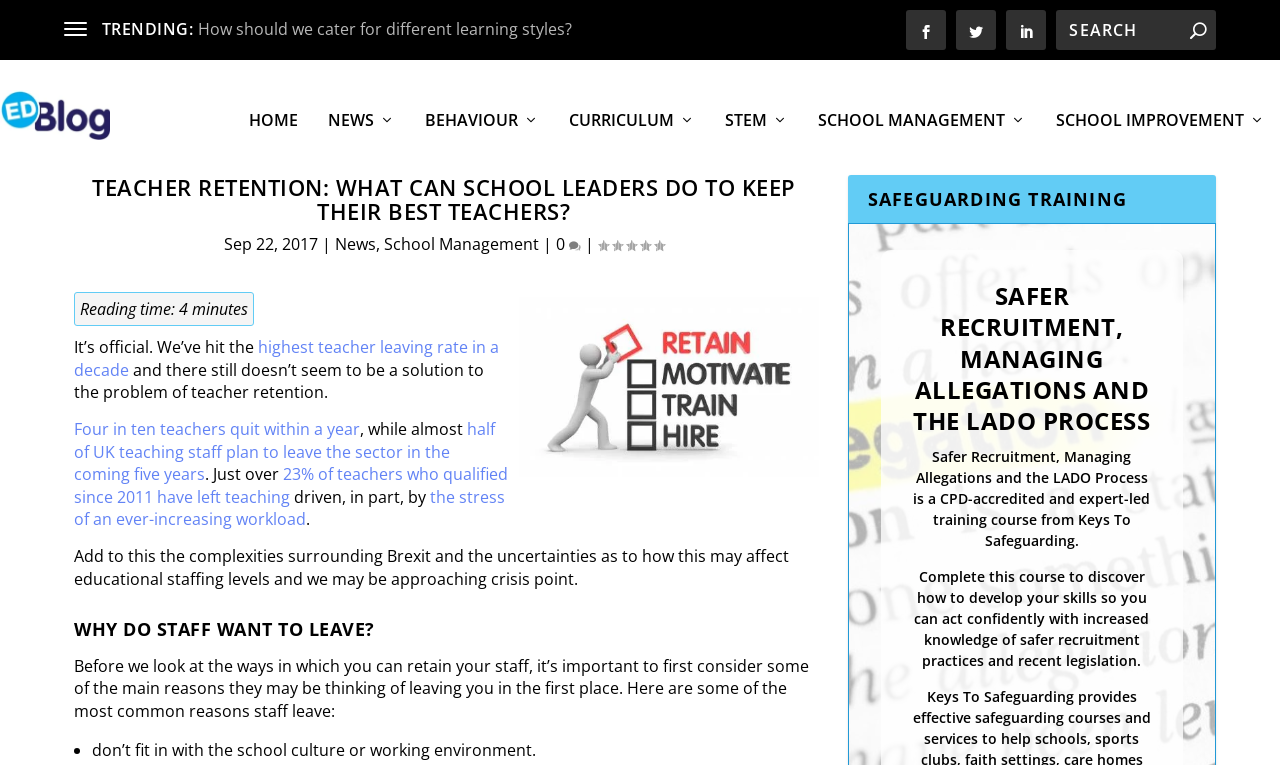Answer the following inquiry with a single word or phrase:
What is the topic of the training course mentioned in the webpage?

Safer Recruitment, Managing Allegations and the LADO Process